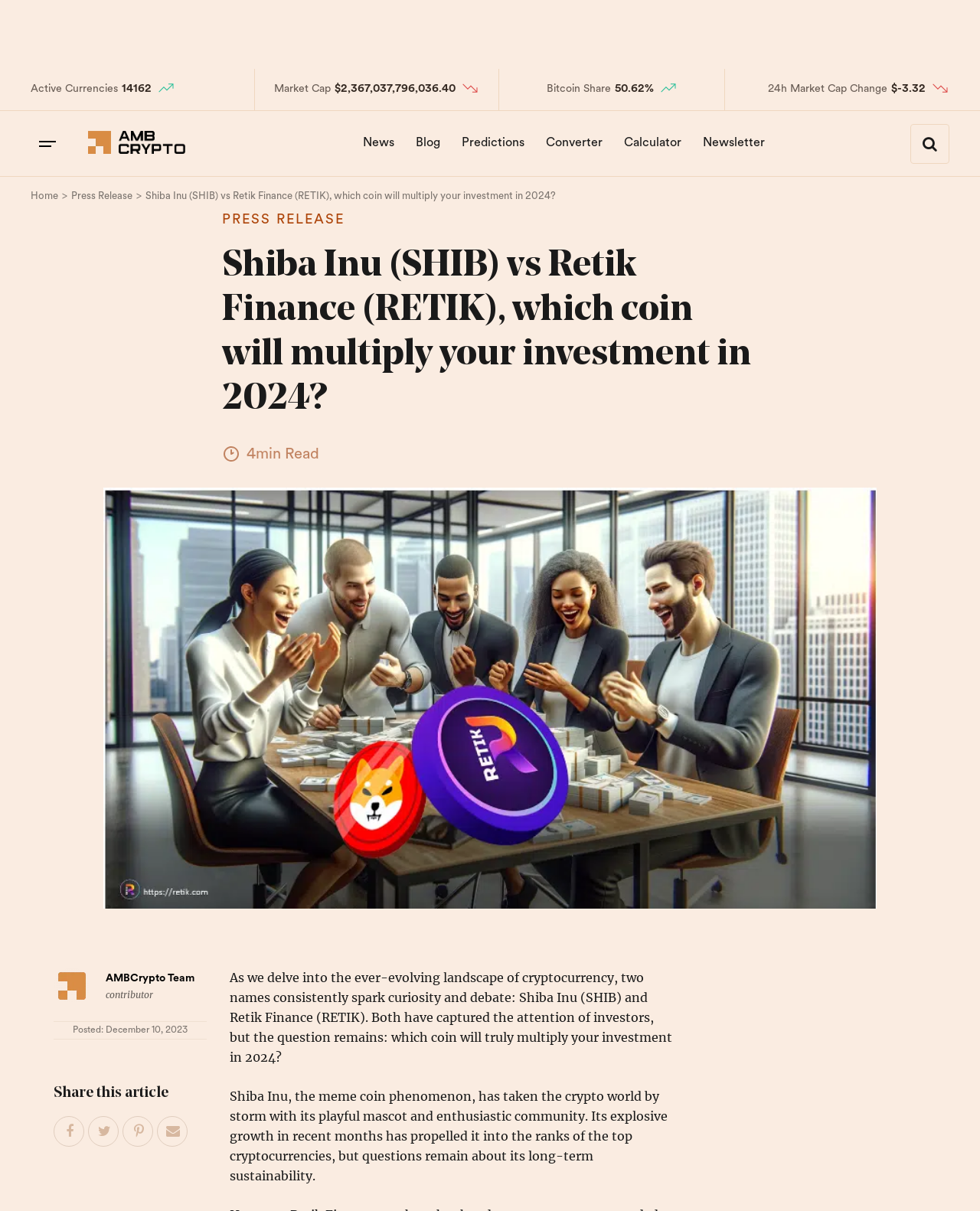Use the information in the screenshot to answer the question comprehensively: What is the 24-hour market cap change of SHIB?

I found the answer by looking at the '24h Market Cap Change' section on the webpage, which displays the 24-hour market cap change of SHIB as '-$3.32'.